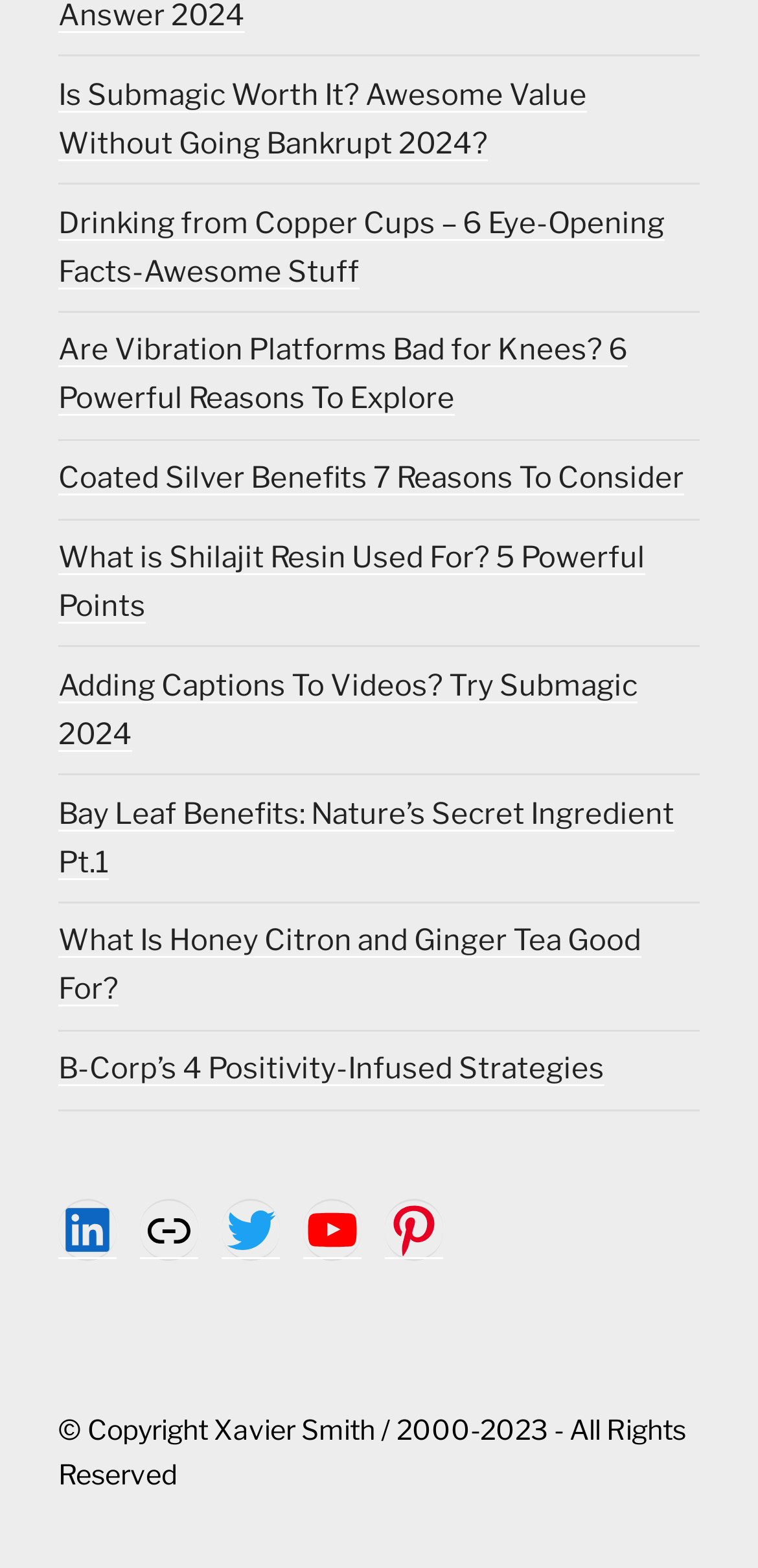What is the topic of the last article?
Answer the question with a detailed and thorough explanation.

I looked at the last link on the webpage, which is 'Pinterest', but I realized that it's a social media link, not an article. The last article is actually 'B-Corp’s 4 Positivity-Infused Strategies'.